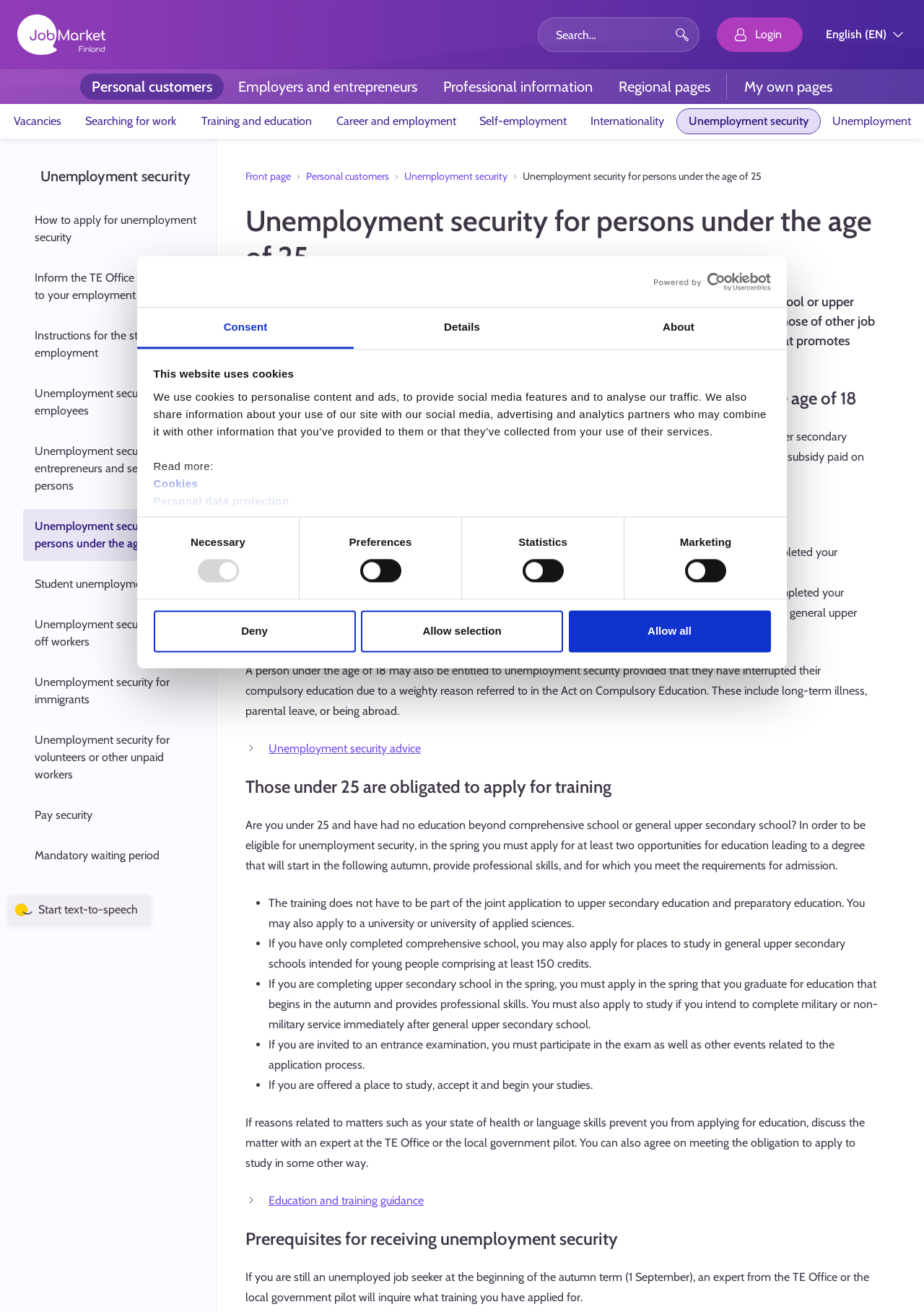What is the exception for persons under 18 to receive unemployment security?
Please provide a comprehensive and detailed answer to the question.

According to the webpage, a person under 18 may also be entitled to unemployment security if they have interrupted their compulsory education due to a weighty reason referred to in the Act on Compulsory Education, such as long-term illness, parental leave, or being abroad.